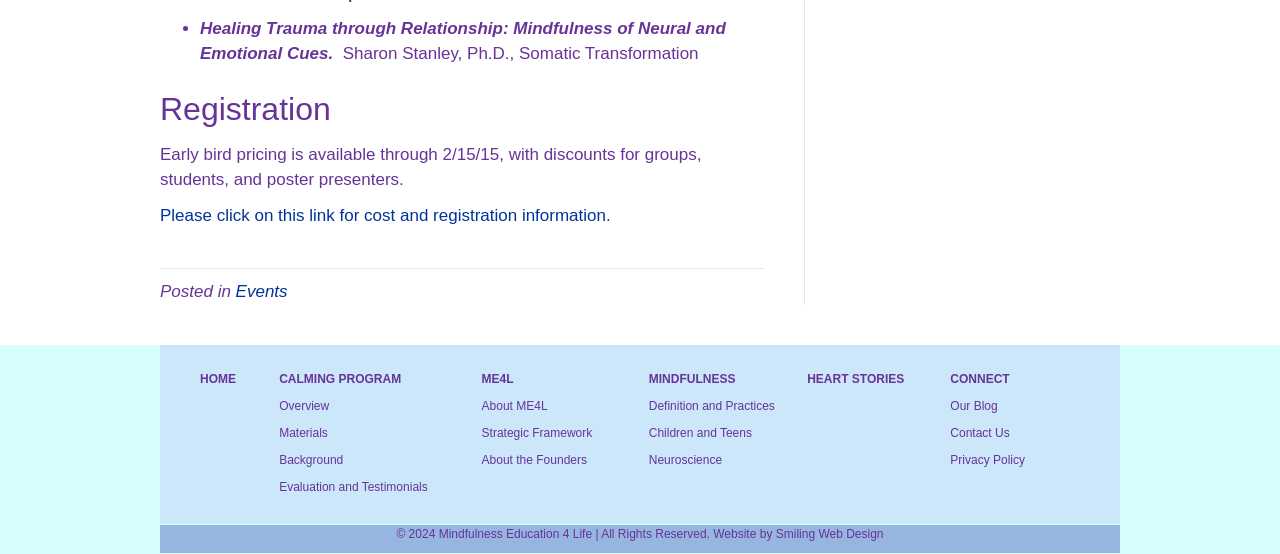Specify the bounding box coordinates of the area to click in order to execute this command: 'Click on the 'Registration' heading'. The coordinates should consist of four float numbers ranging from 0 to 1, and should be formatted as [left, top, right, bottom].

[0.125, 0.157, 0.597, 0.238]